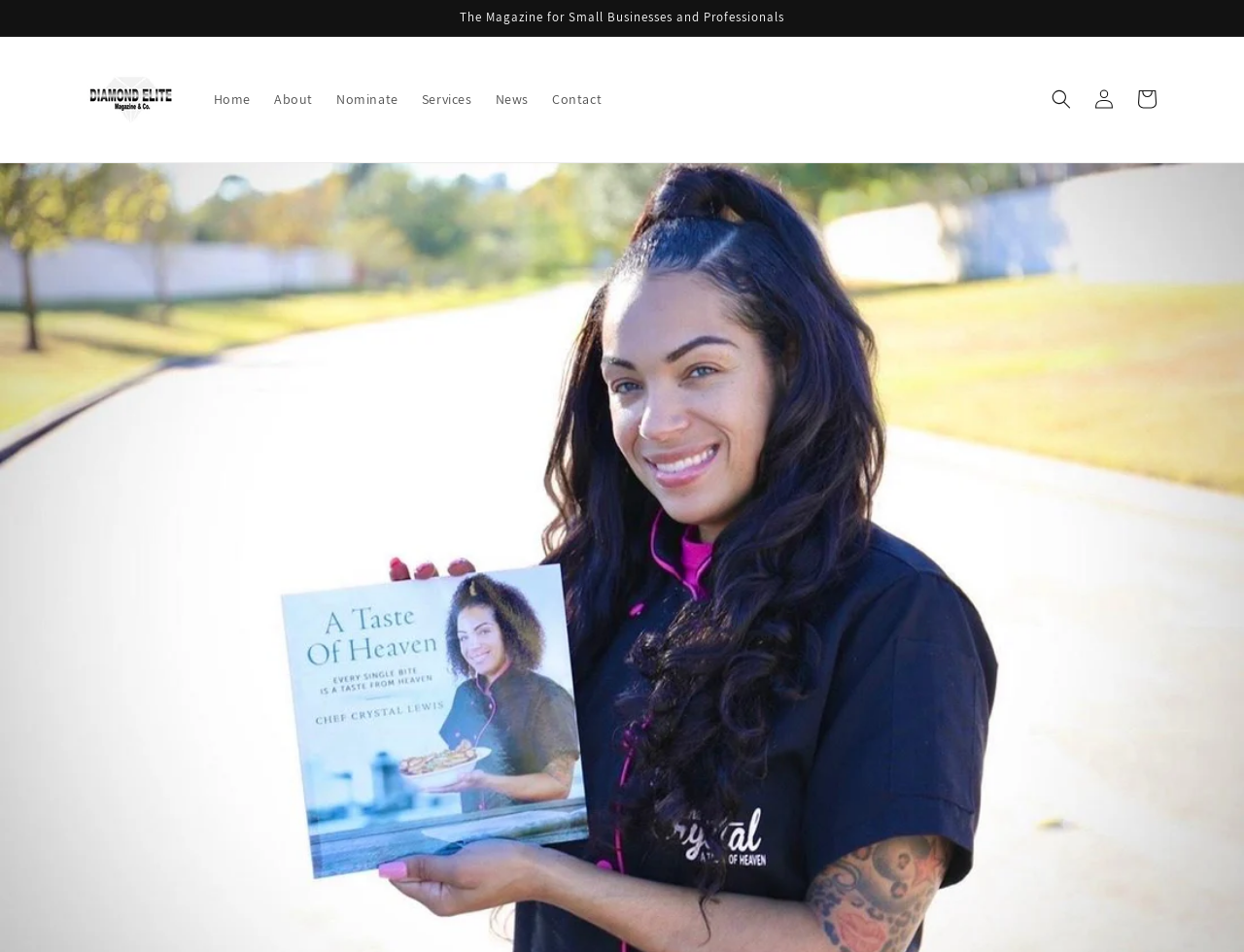Detail the webpage's structure and highlights in your description.

The webpage appears to be the homepage of a magazine called "Diamond Elite Magazine" that caters to small businesses and professionals. At the top of the page, there is a region labeled "Announcement" that spans the entire width of the page. Within this region, there is a static text element that reads "The Magazine for Small Businesses and Professionals". Below this text, there is a link to the magazine's homepage, accompanied by a small image of the magazine's logo.

To the right of the logo, there is a navigation menu consisting of six links: "Home", "About", "Nominate", "Services", "News", and "Contact". These links are arranged horizontally and are evenly spaced.

On the right side of the page, there is a details element that contains a search button. The search button is accompanied by a link to "Log in" and a link to "Cart", which are positioned to the right of the search button.

There is no prominent content related to Chef Crystal, despite the meta description mentioning her. The focus of the page appears to be on the magazine and its various sections, rather than on Chef Crystal's passion for food.